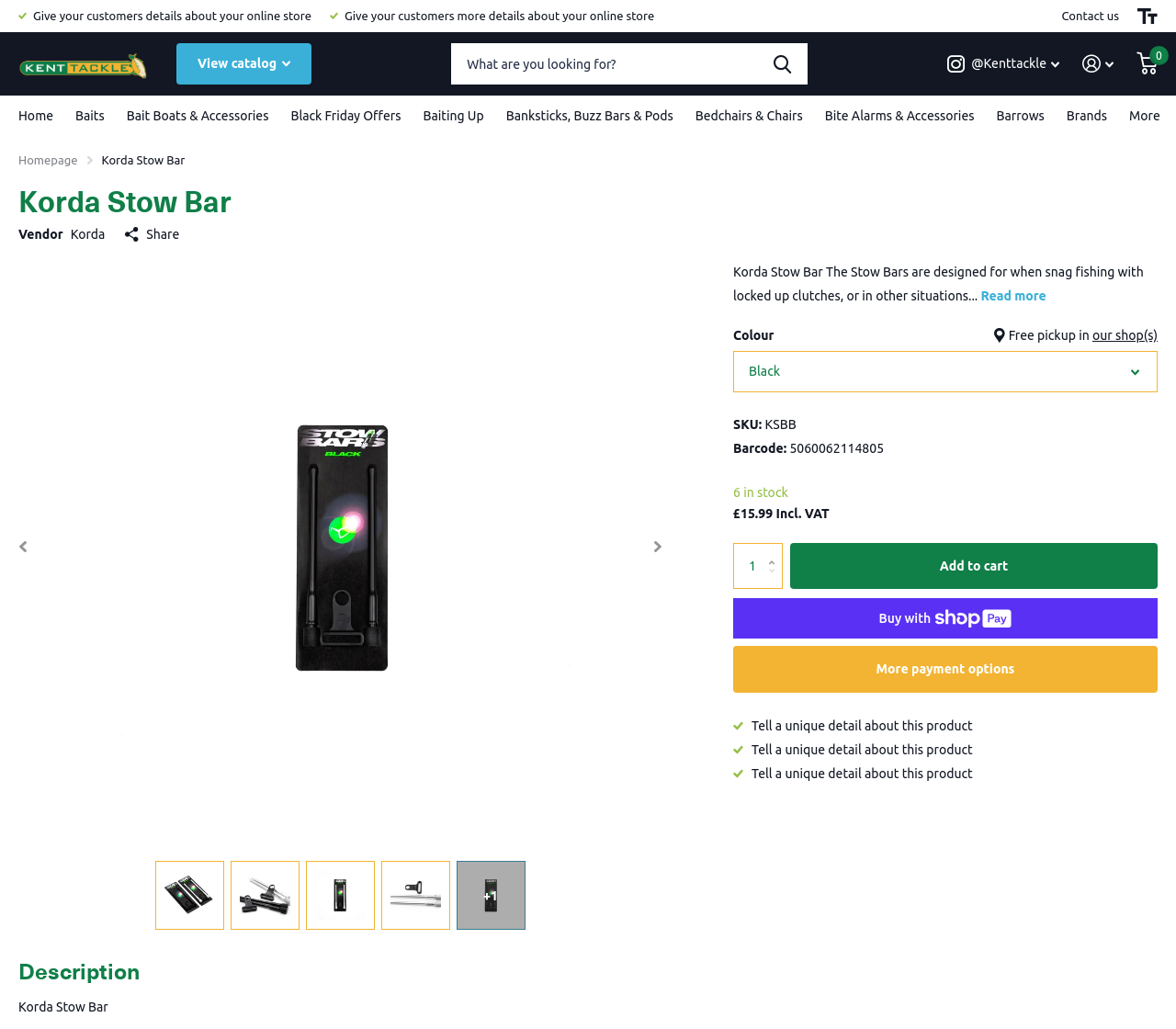What is the brand of the product?
Please respond to the question with a detailed and informative answer.

I found the brand name 'Korda' by looking at the breadcrumbs navigation section where it says 'Korda Stow Bar' and also in the vendor section where it says 'Korda'.